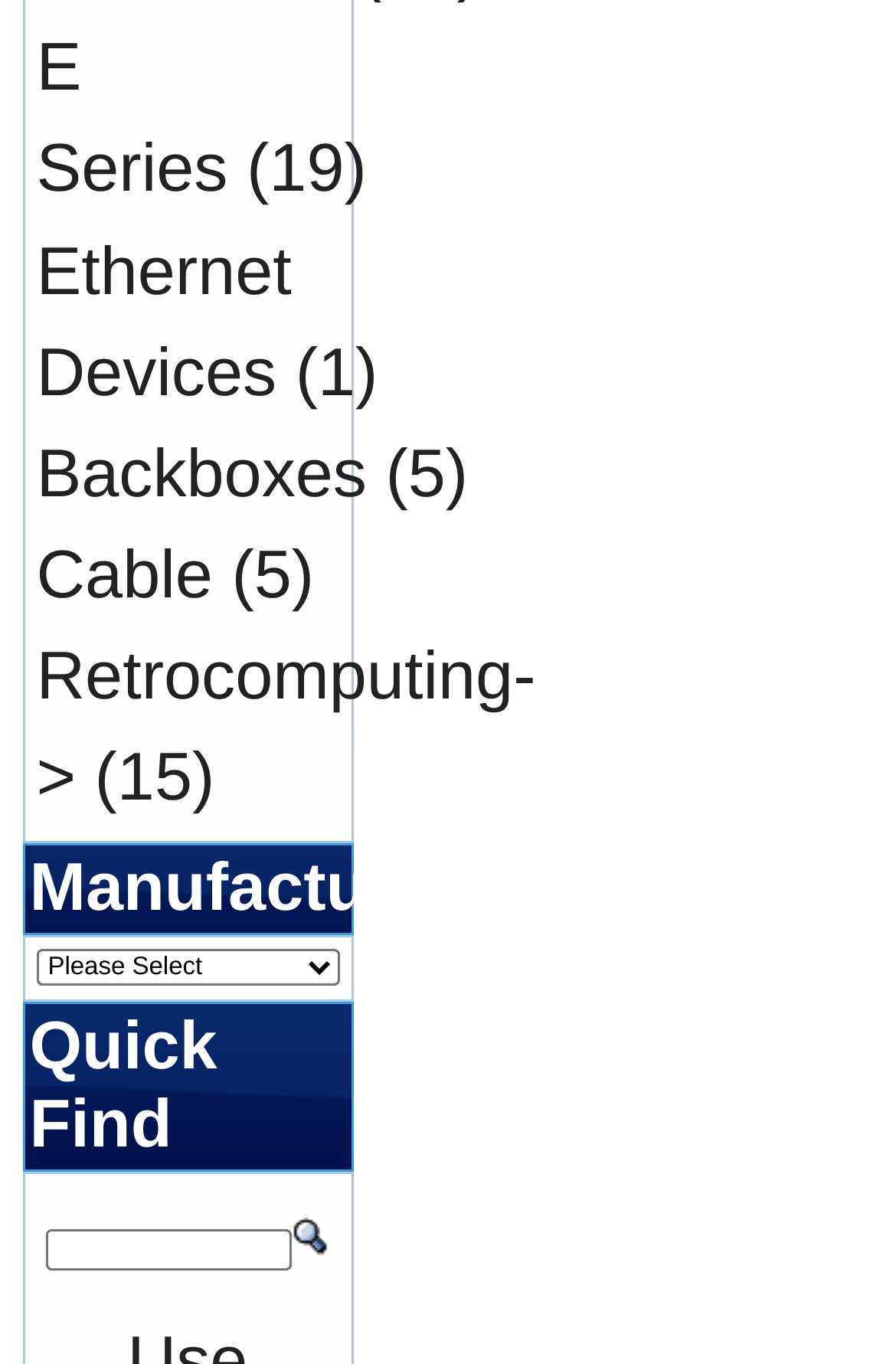Locate the bounding box of the UI element based on this description: "here". Provide four float numbers between 0 and 1 as [left, top, right, bottom].

None